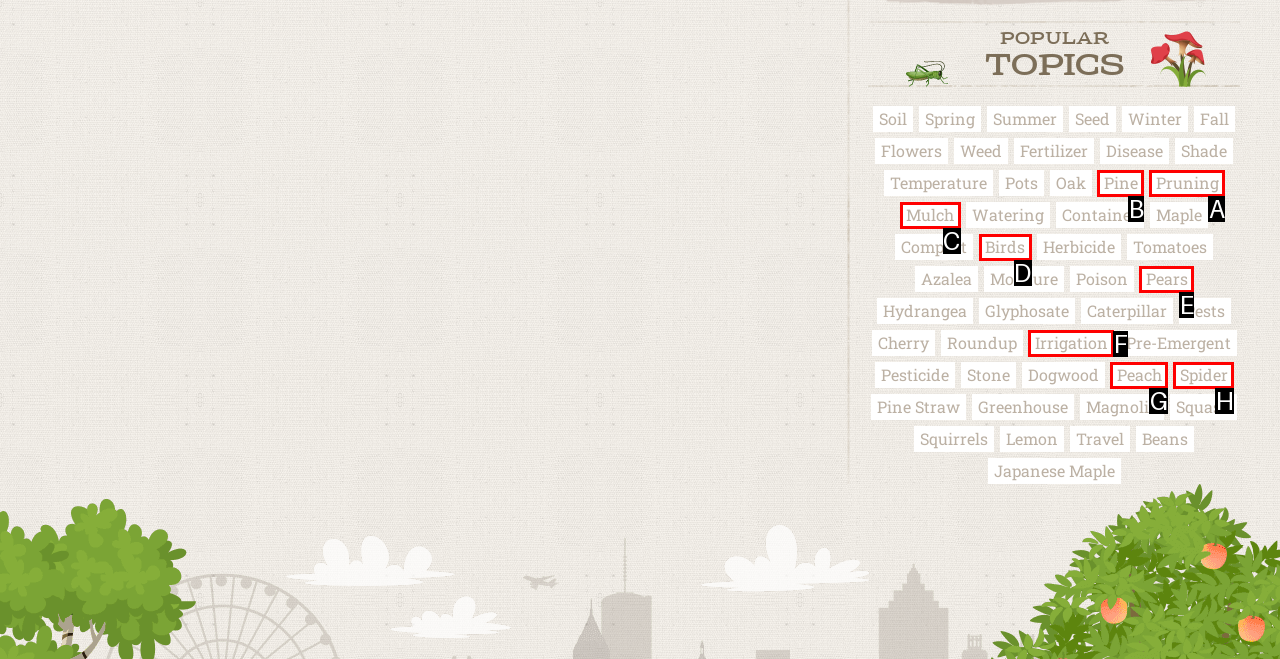Identify the appropriate lettered option to execute the following task: Learn about Pruning
Respond with the letter of the selected choice.

A